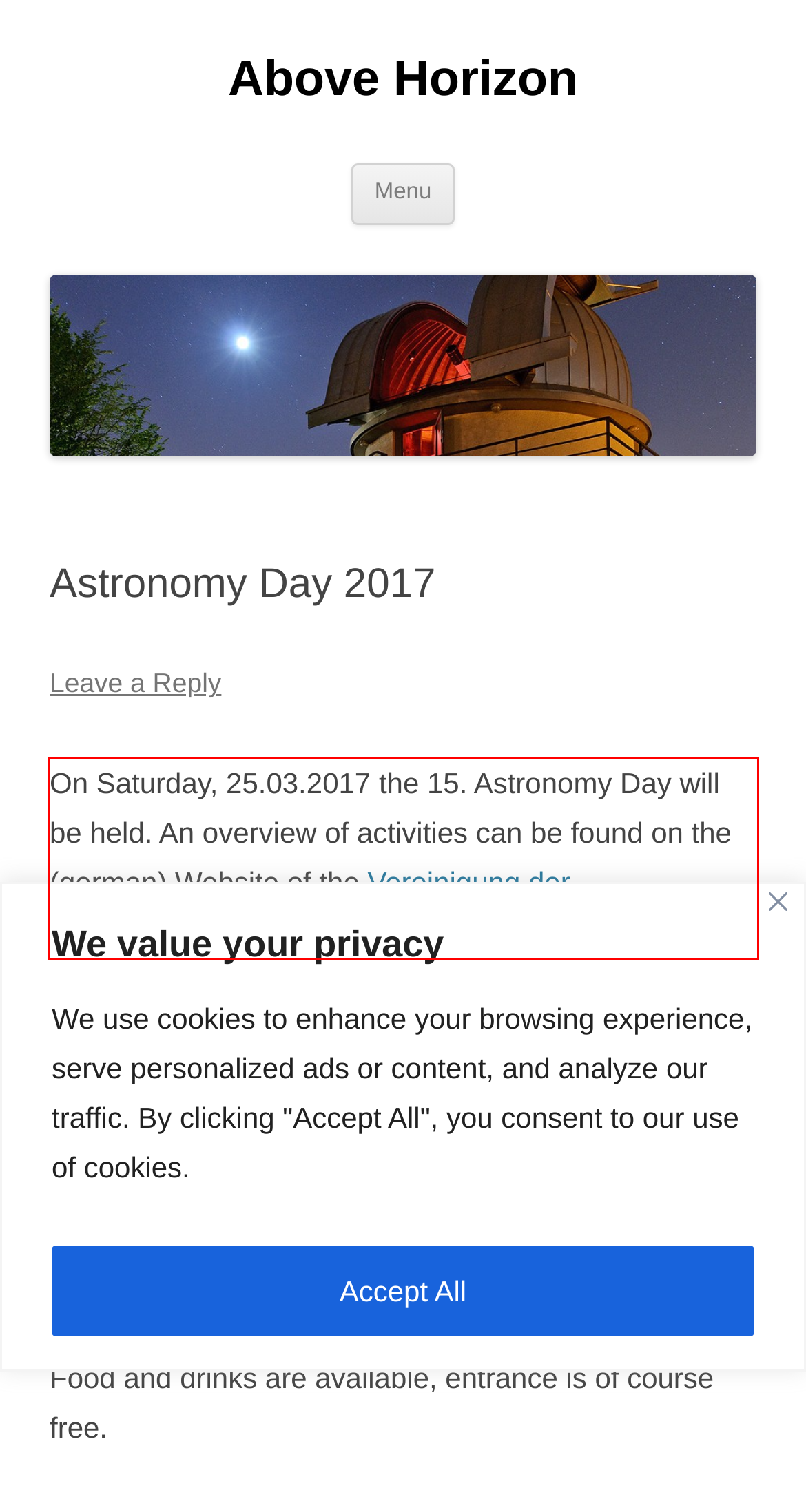Observe the screenshot of the webpage that includes a red rectangle bounding box. Conduct OCR on the content inside this red bounding box and generate the text.

On Saturday, 25.03.2017 the 15. Astronomy Day will be held. An overview of activities can be found on the (german) Website of the Vereinigung der Sternenfreunde.